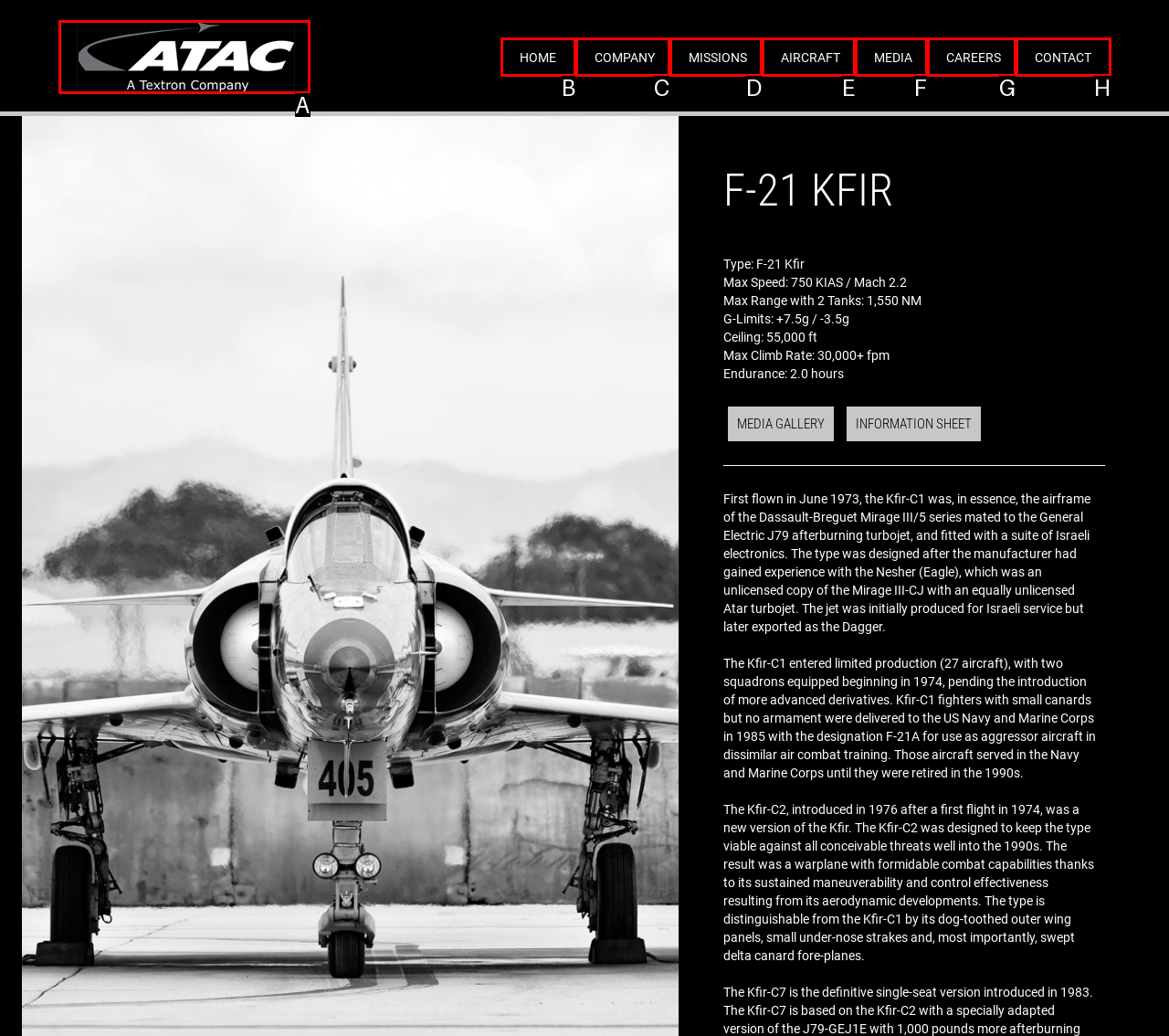Select the appropriate HTML element that needs to be clicked to execute the following task: Click on Home. Respond with the letter of the option.

A